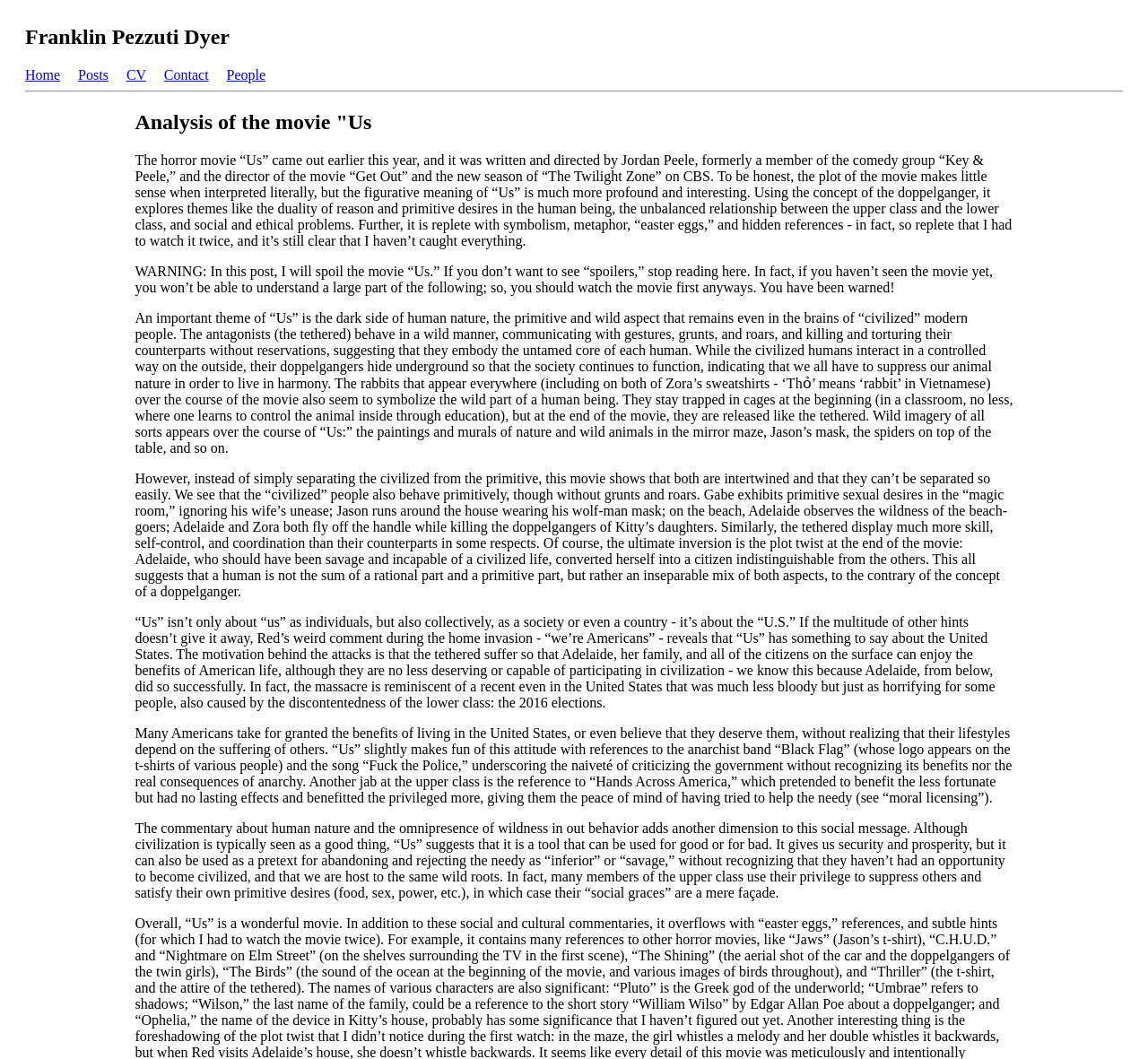What is the social commentary of the movie 'Us' according to the analysis?
Could you answer the question in a detailed manner, providing as much information as possible?

The social commentary of the movie 'Us' is obtained from the static text elements that discuss the suffering of the lower class and the naiveté of the upper class, including references to the 2016 elections and the 'Hands Across America' event.